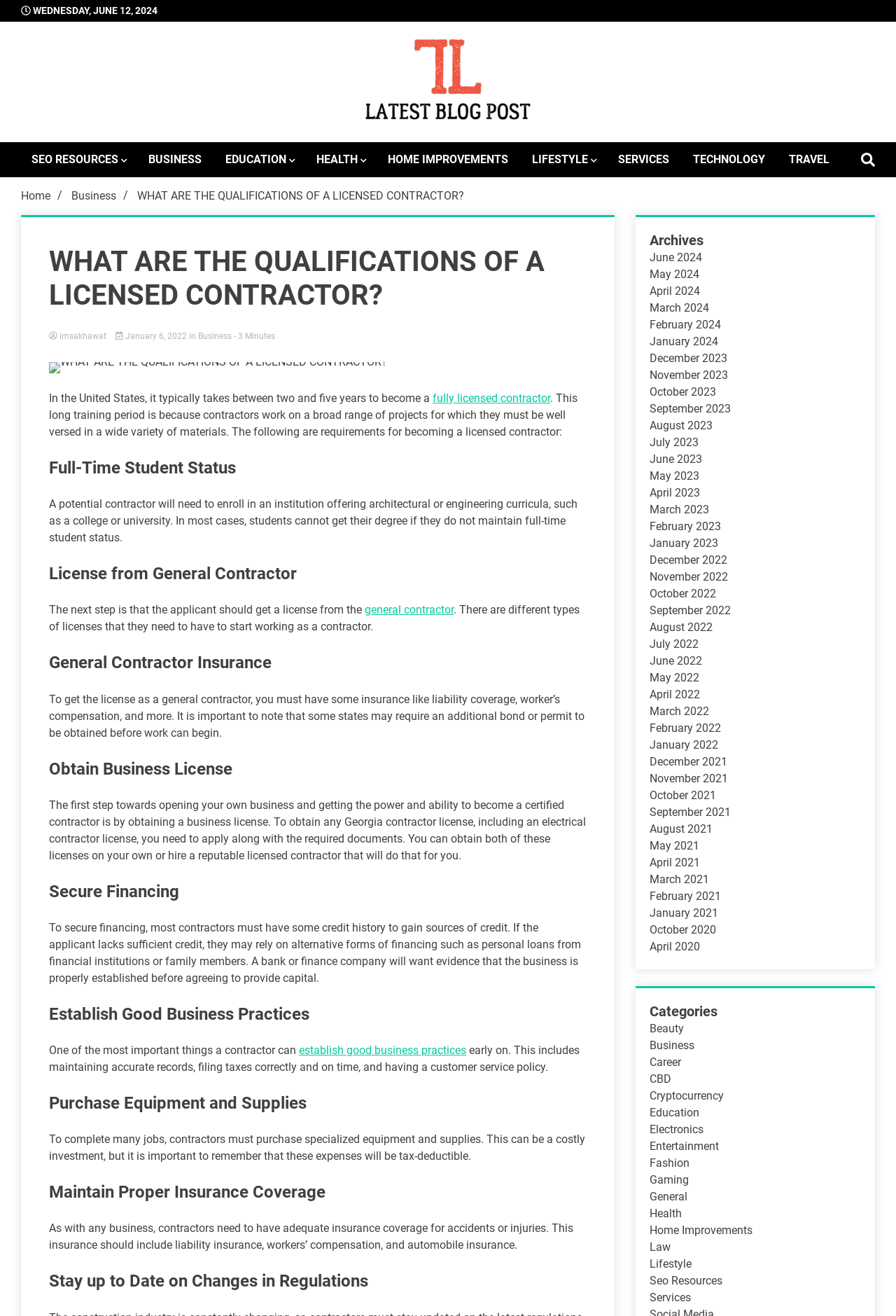Please predict the bounding box coordinates of the element's region where a click is necessary to complete the following instruction: "Click on the 'latestblogpost' image". The coordinates should be represented by four float numbers between 0 and 1, i.e., [left, top, right, bottom].

[0.408, 0.03, 0.592, 0.091]